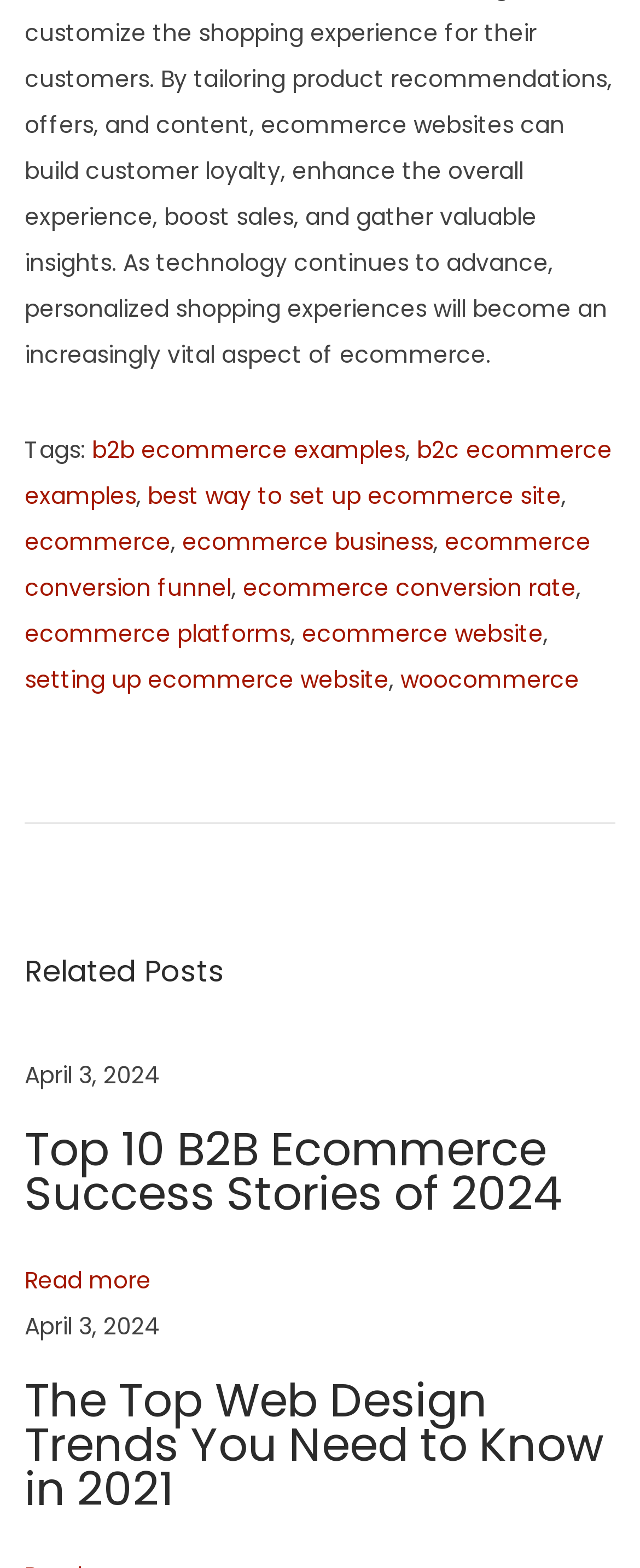Please identify the bounding box coordinates of the area I need to click to accomplish the following instruction: "Check Privacy Policy".

None